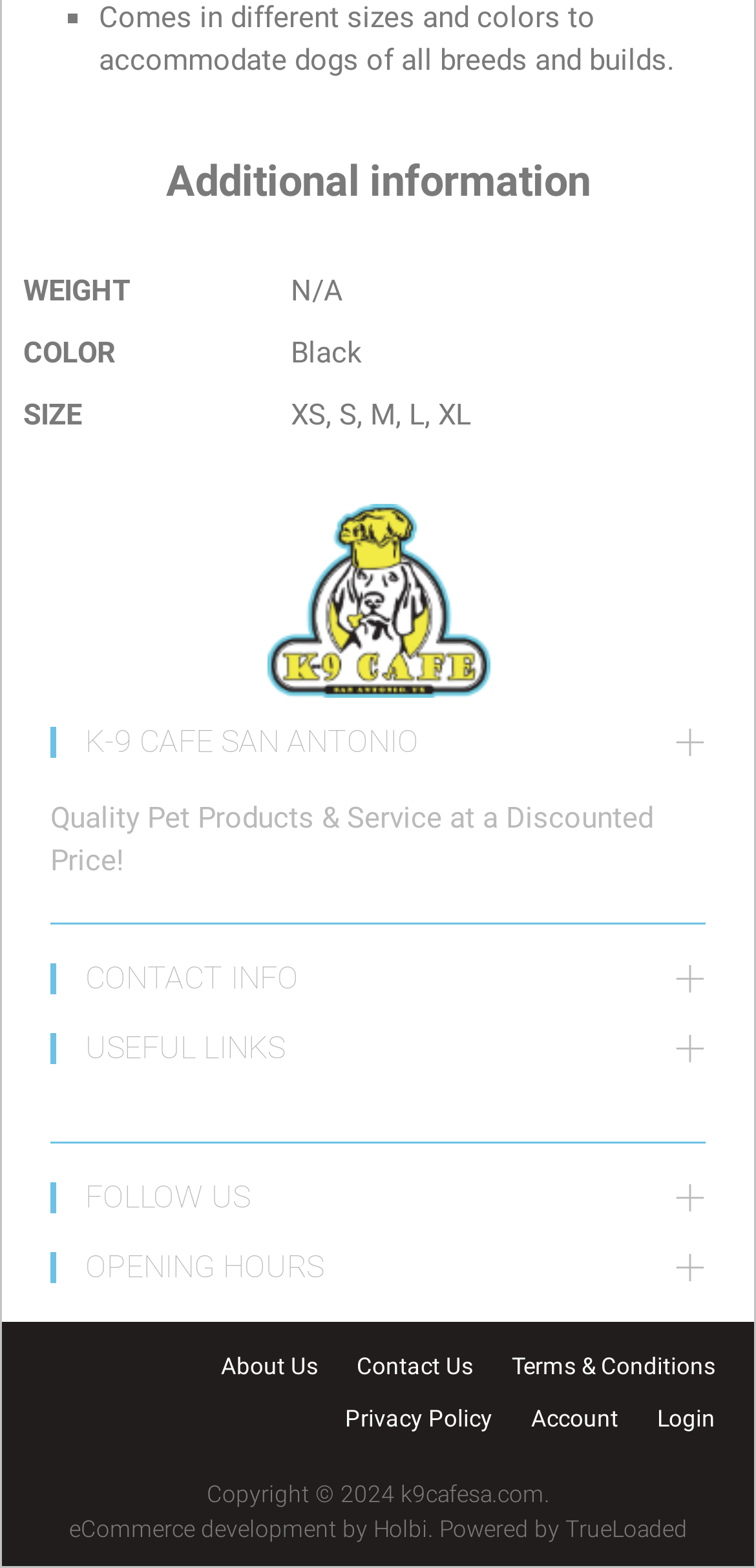What are the available sizes for a product?
Analyze the screenshot and provide a detailed answer to the question.

In the table section of the webpage, there is a row with a header 'SIZE' and a grid cell containing the text 'XS, S, M, L, XL', which implies that these are the available sizes for a product.